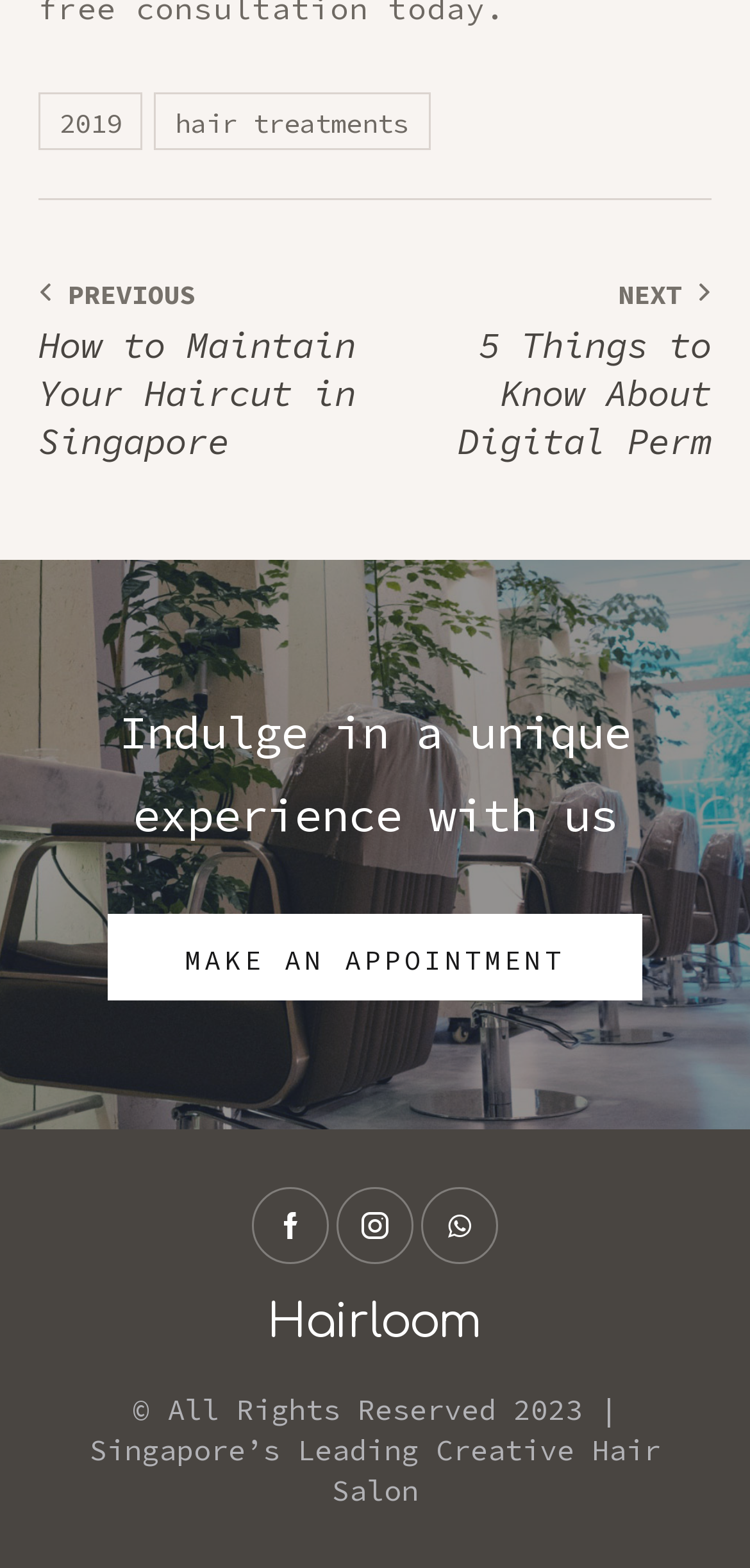What is the year mentioned in the top left corner?
Could you answer the question with a detailed and thorough explanation?

The year 2019 is mentioned in the top left corner of the webpage, which can be found by looking at the link element with the text '2019' and bounding box coordinates [0.051, 0.059, 0.191, 0.096].